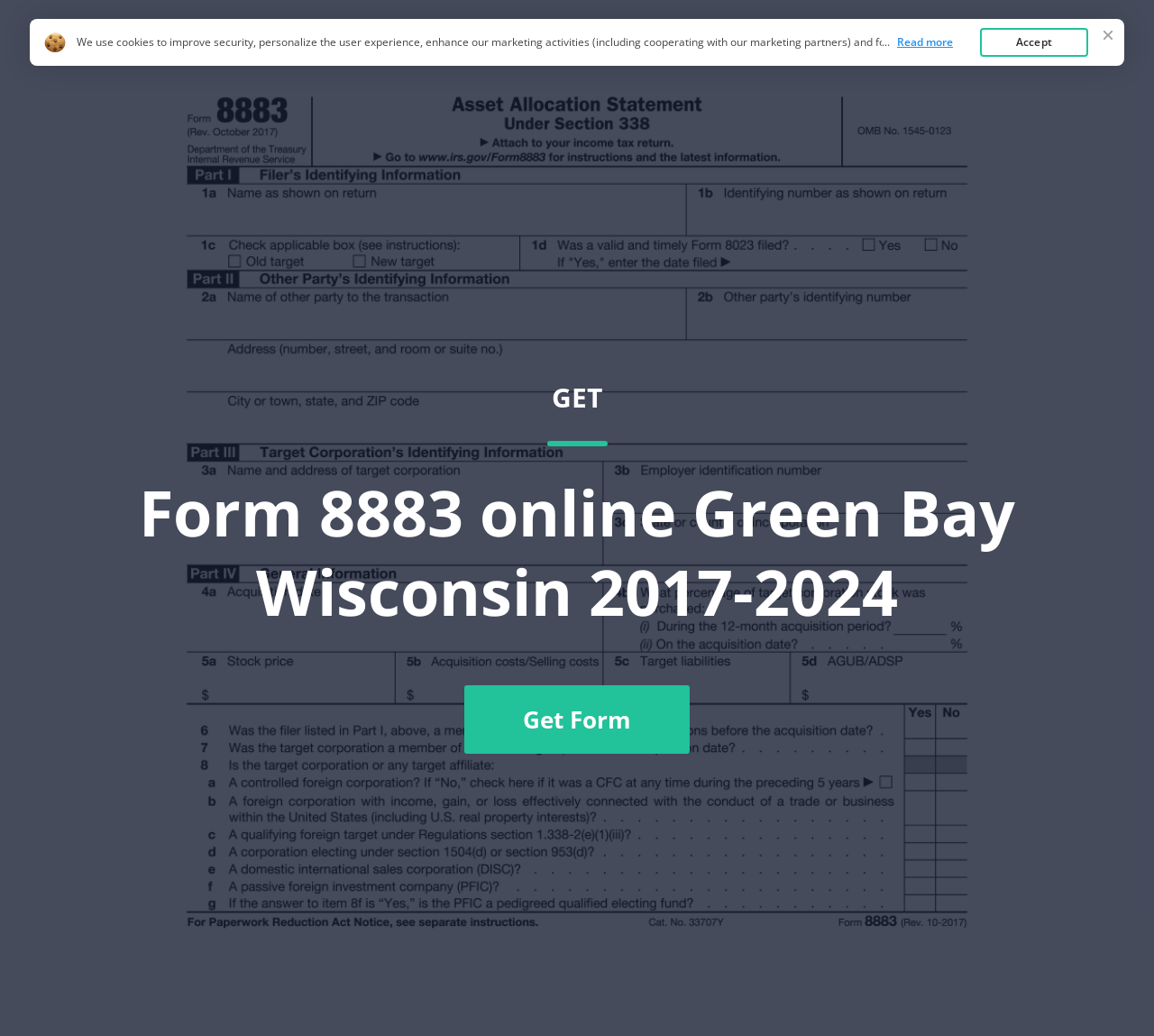From the image, can you give a detailed response to the question below:
What is the city associated with the form?

I found the answer by looking at the root element's text 'Form 8883 online Green Bay Wisconsin - Fill Exactly for Your City', which indicates that the form is related to the city of Green Bay, Wisconsin.